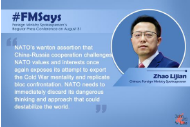Please answer the following question using a single word or phrase: 
What is the main topic of Zhao Lijian's statement?

NATO's actions